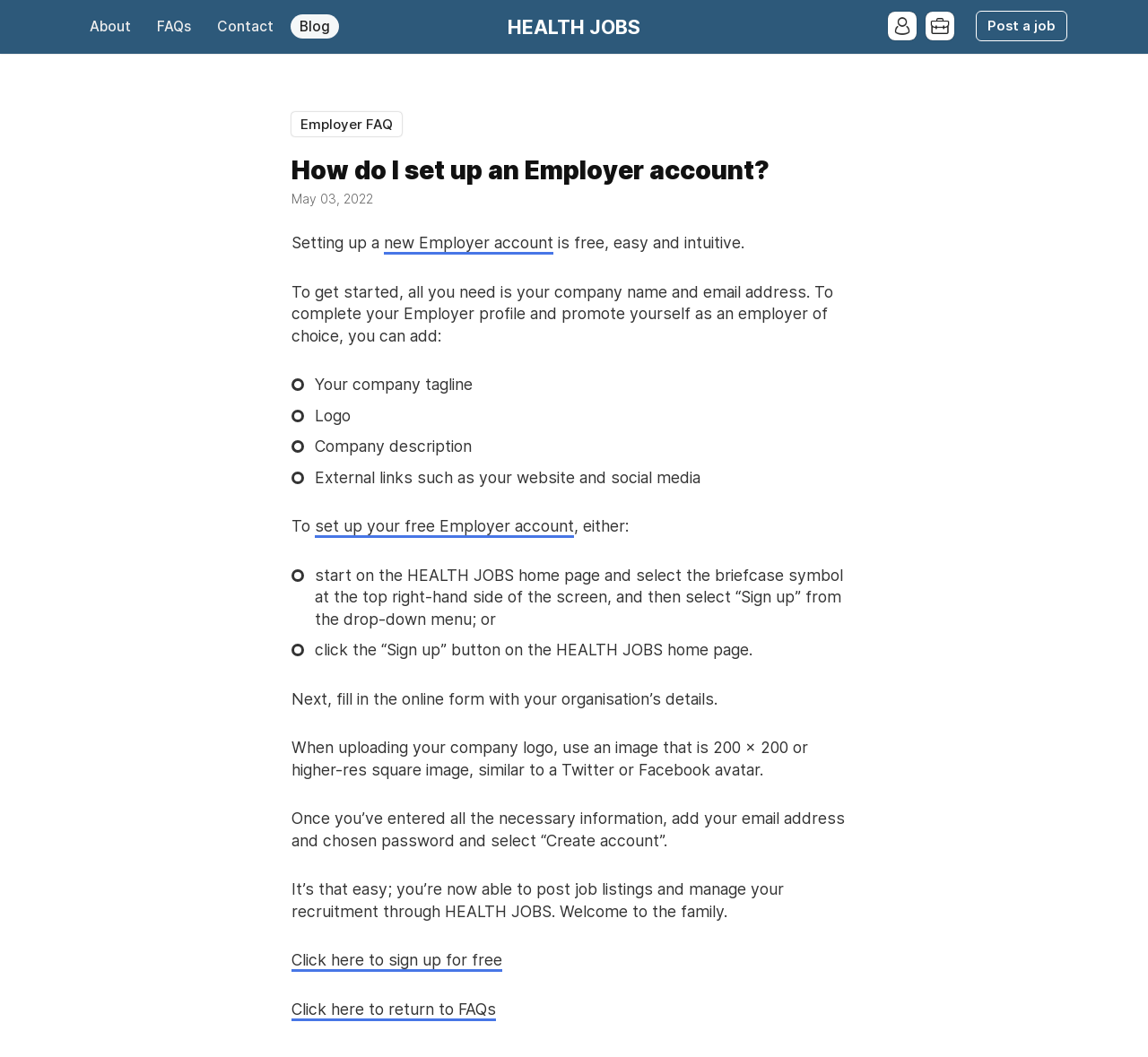Locate the coordinates of the bounding box for the clickable region that fulfills this instruction: "Click on 'set up your free Employer account'".

[0.274, 0.489, 0.5, 0.509]